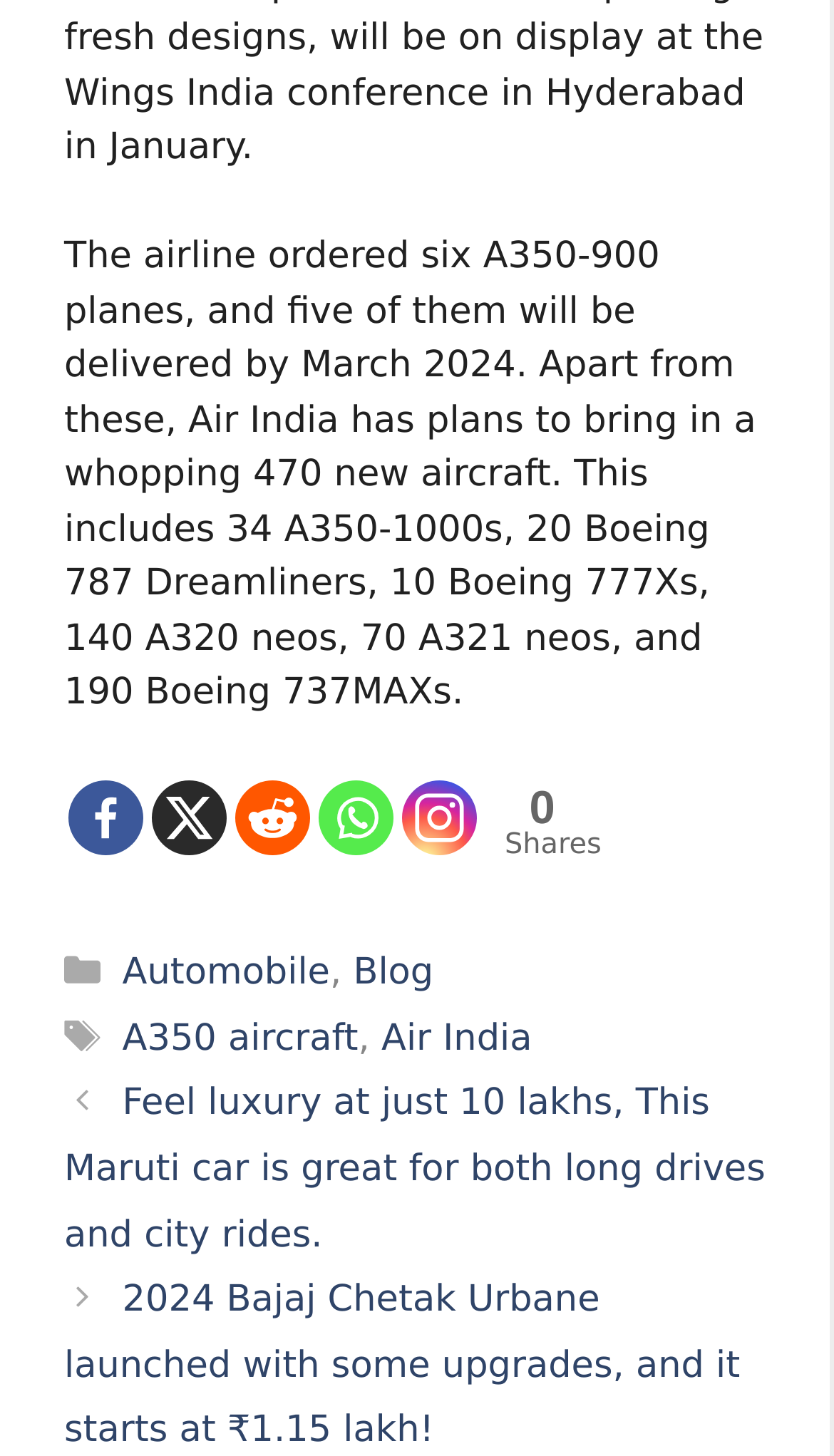Answer the following inquiry with a single word or phrase:
How many Boeing 787 Dreamliners will Air India bring in?

20